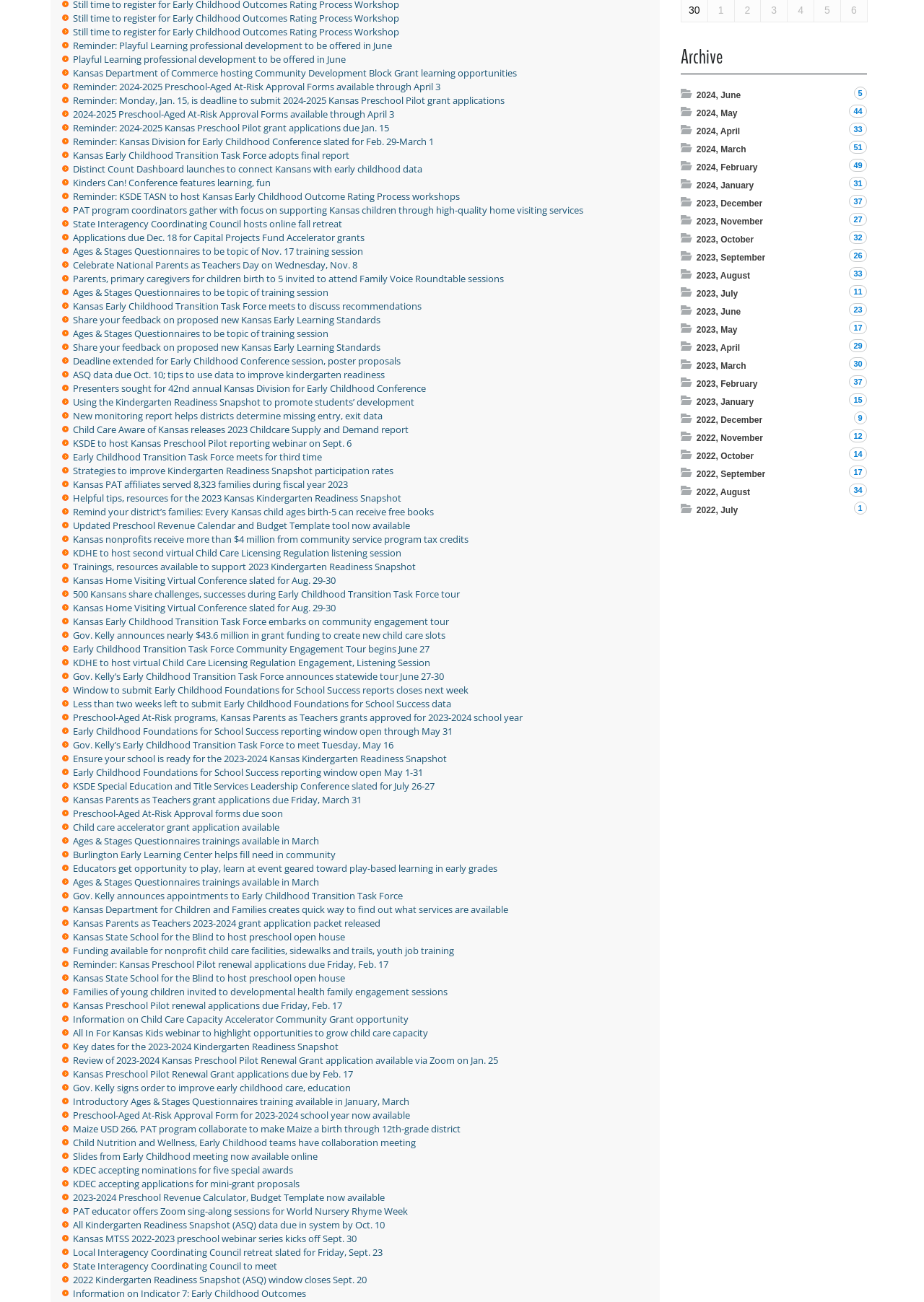Find the bounding box coordinates of the clickable area that will achieve the following instruction: "Get information about the 2024-2025 Preschool-Aged At-Risk Approval Forms".

[0.079, 0.062, 0.477, 0.071]